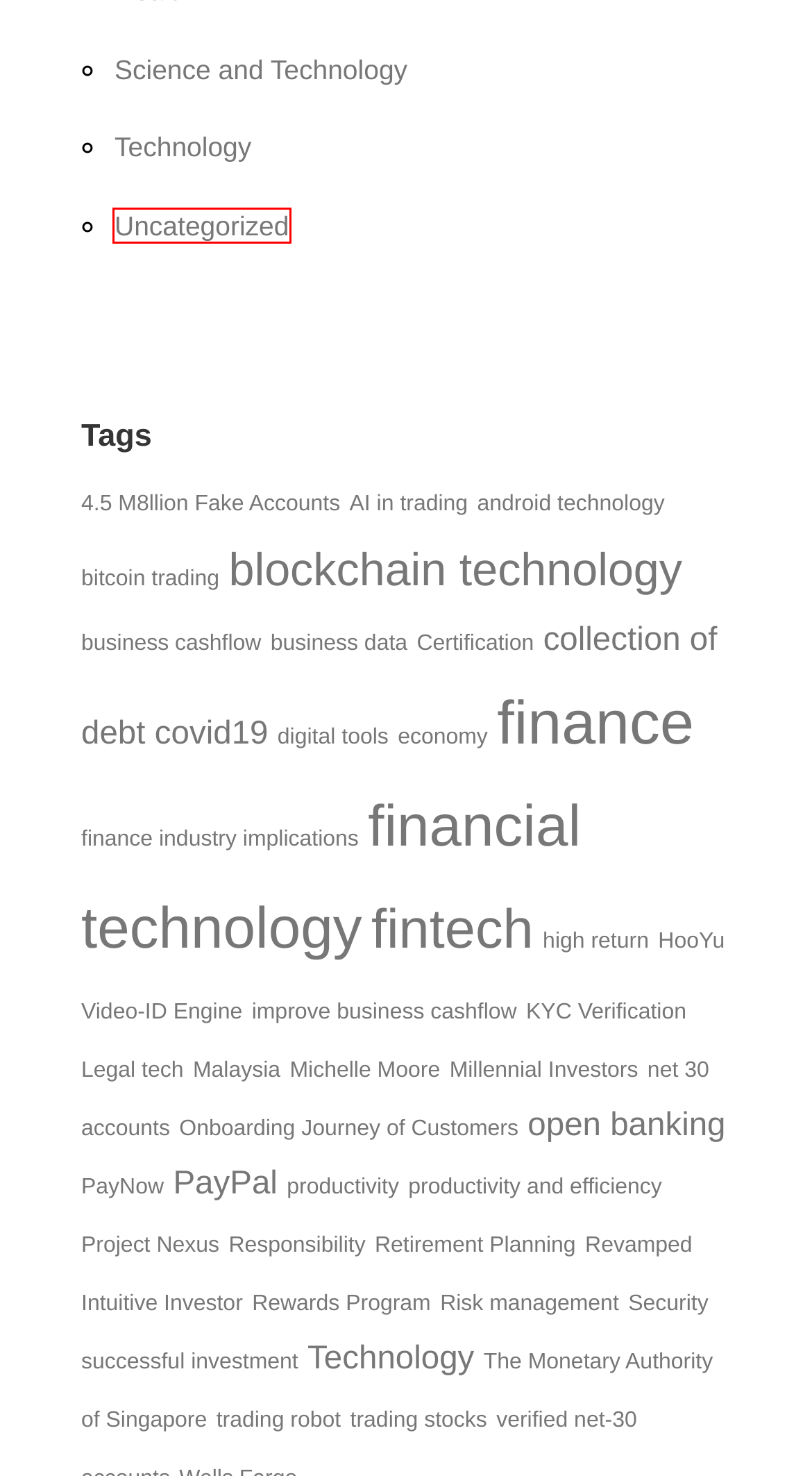You have been given a screenshot of a webpage with a red bounding box around a UI element. Select the most appropriate webpage description for the new webpage that appears after clicking the element within the red bounding box. The choices are:
A. successful investment – InnovatorsRace50
B. trading robot – InnovatorsRace50
C. productivity – InnovatorsRace50
D. Uncategorized – InnovatorsRace50
E. Legal tech – InnovatorsRace50
F. Onboarding Journey of Customers – InnovatorsRace50
G. Rewards Program – InnovatorsRace50
H. AI in trading – InnovatorsRace50

D